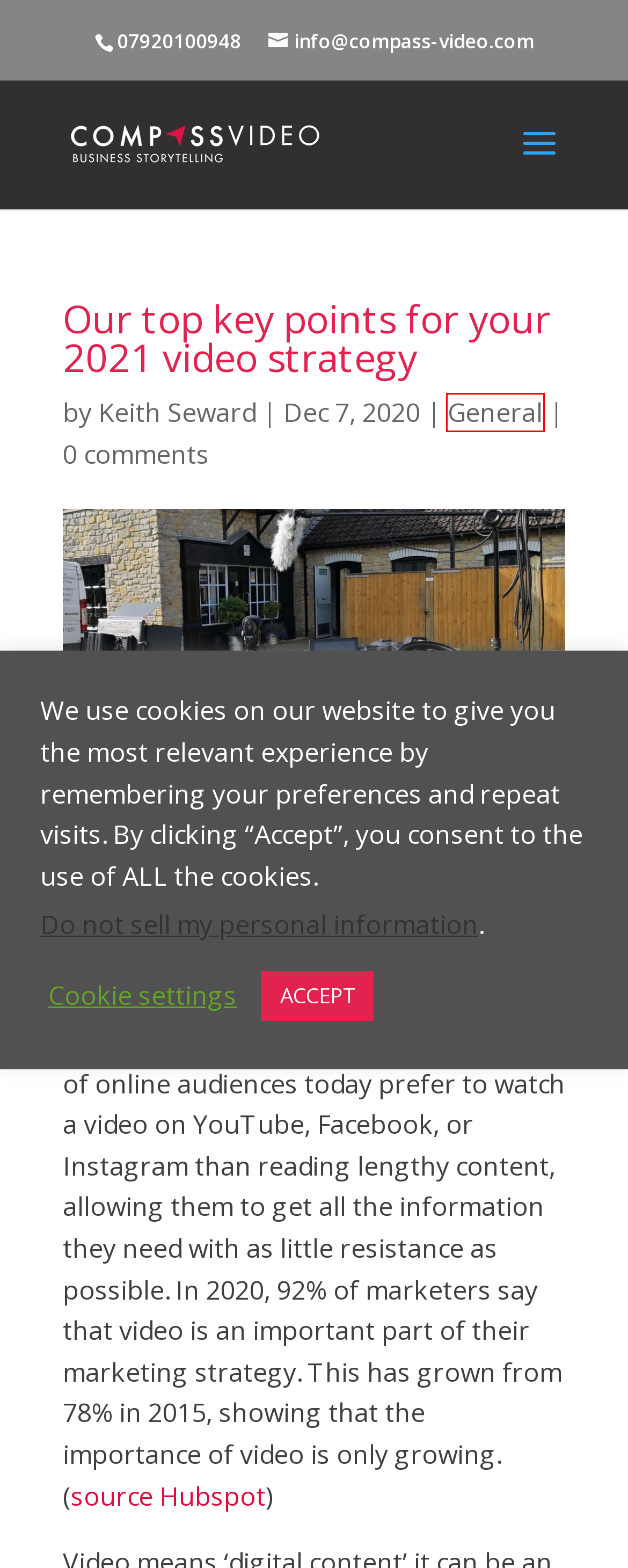You have a screenshot of a webpage with an element surrounded by a red bounding box. Choose the webpage description that best describes the new page after clicking the element inside the red bounding box. Here are the candidates:
A. General ‣ Compass Video
B. The Compass Video Privacy Policy
C. Amazing Business Video, what could I do and why?
D. State of Video in 2024: Video Marketing Statistics & Insights from Wistia
E. Keith Seward ‣ Compass Video
F. Customer Reference Videos ‣ Compass Video
G. Events ‣ Compass Video
H. Compass Video ‣ Video Animation Photography & Training

A